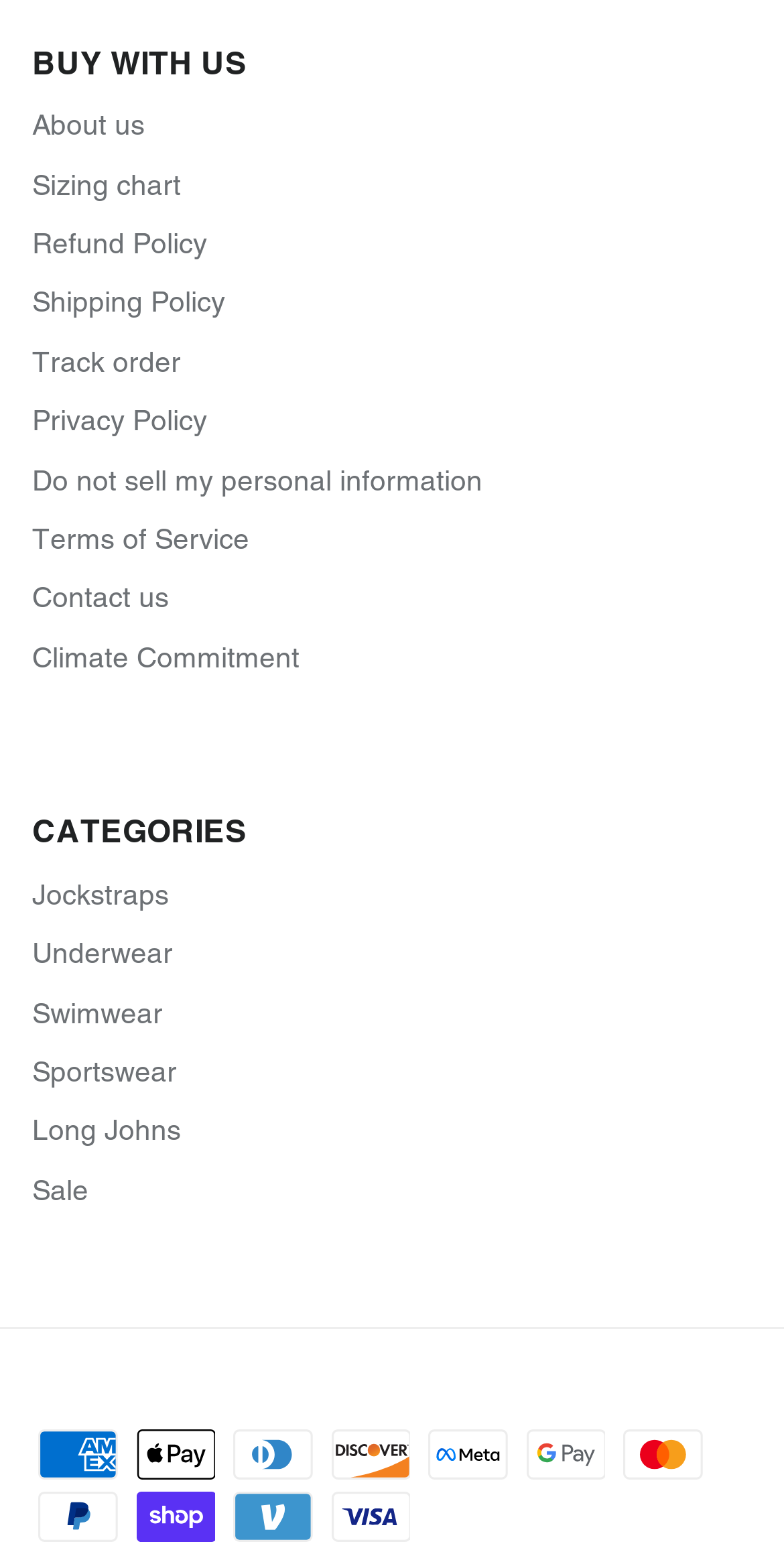What is the last link in the top navigation section?
Give a thorough and detailed response to the question.

The last link in the top navigation section is 'Do not sell my personal information', which is located at the bottom of the top navigation section.